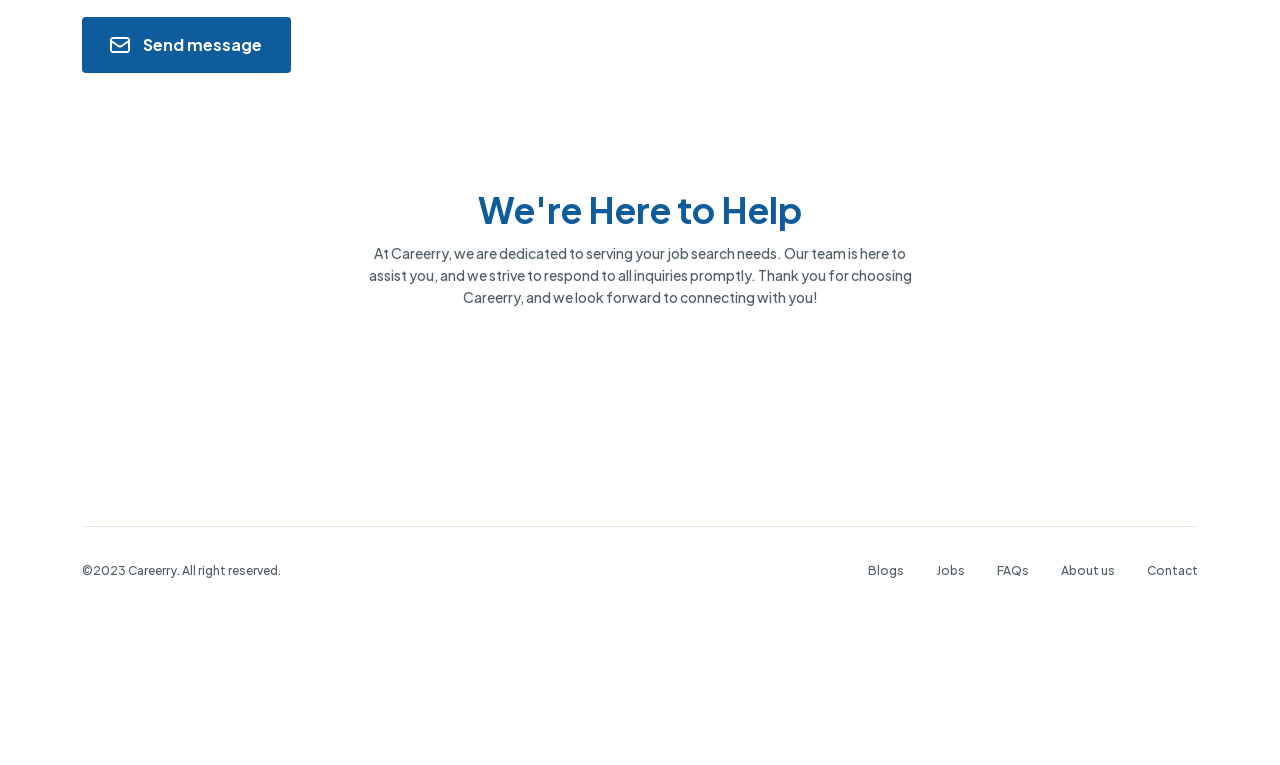What is the tone of the message from Careerry? Look at the image and give a one-word or short phrase answer.

Helpful